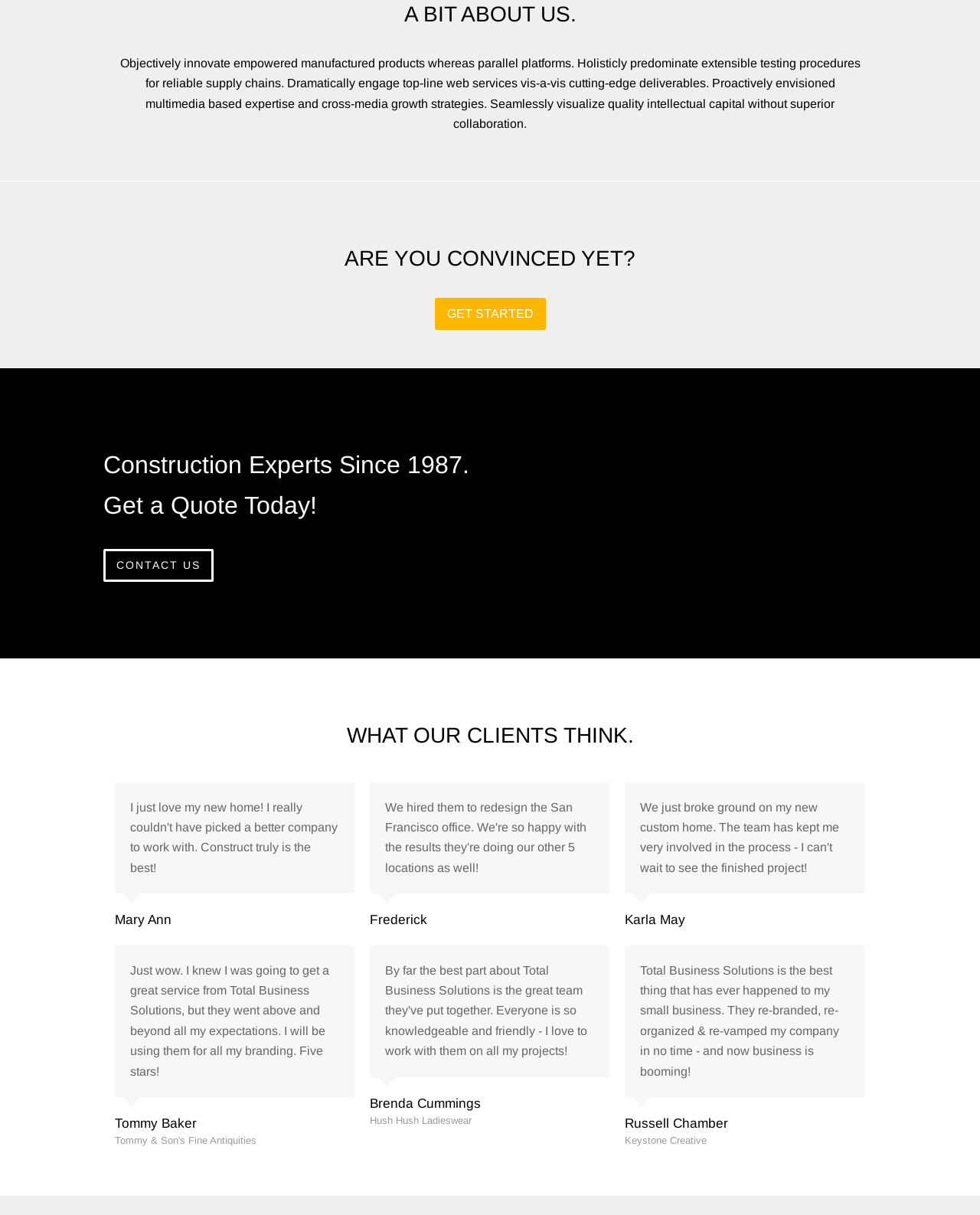Identify the bounding box coordinates for the UI element described as: "Hush Hush Ladieswear". The coordinates should be provided as four floats between 0 and 1: [left, top, right, bottom].

[0.377, 0.916, 0.491, 0.929]